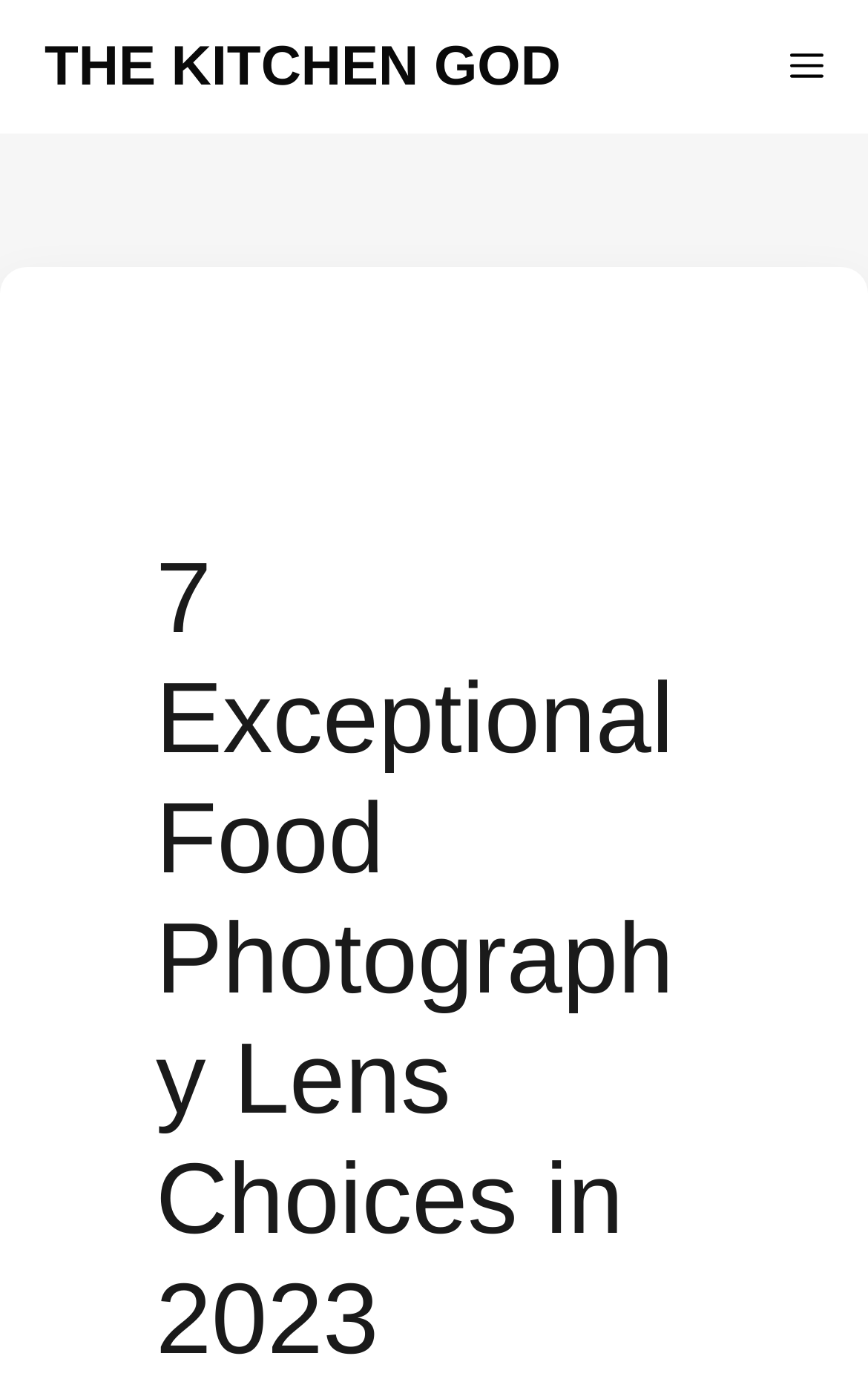Given the element description Menu, predict the bounding box coordinates for the UI element in the webpage screenshot. The format should be (top-left x, top-left y, bottom-right x, bottom-right y), and the values should be between 0 and 1.

[0.859, 0.0, 1.0, 0.097]